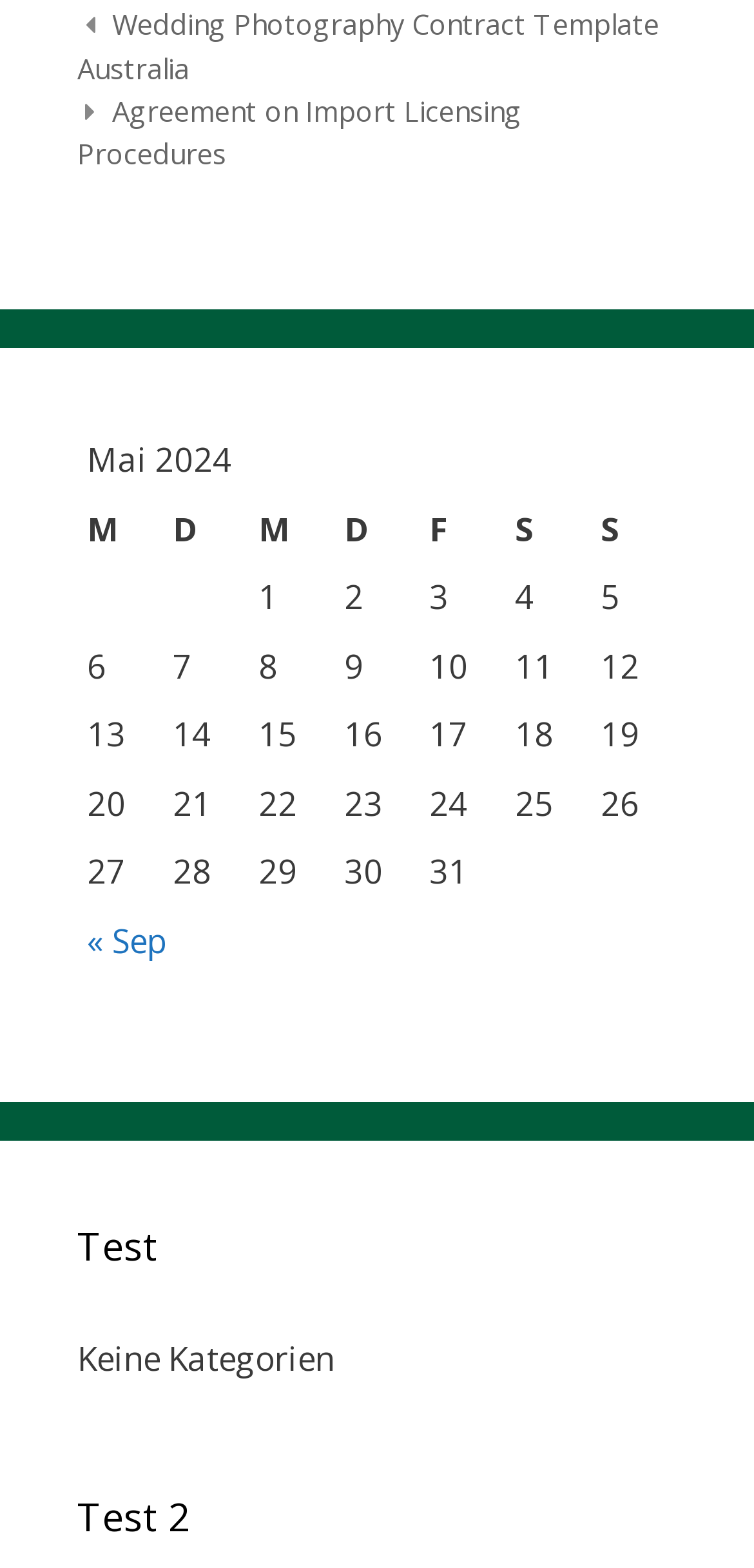Locate the bounding box coordinates of the UI element described by: "« Sep". The bounding box coordinates should consist of four float numbers between 0 and 1, i.e., [left, top, right, bottom].

[0.115, 0.585, 0.223, 0.613]